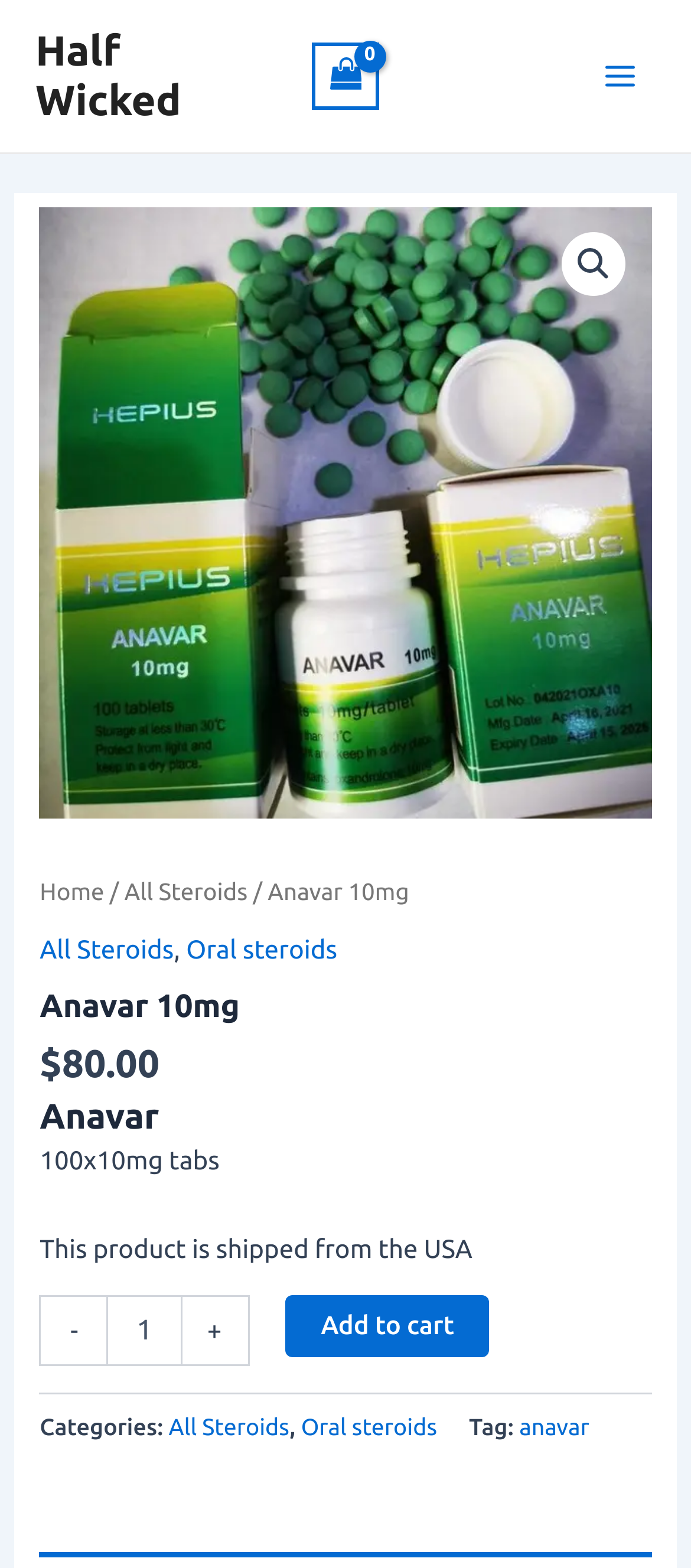Please determine the bounding box coordinates for the element that should be clicked to follow these instructions: "Open main menu".

[0.845, 0.026, 0.949, 0.071]